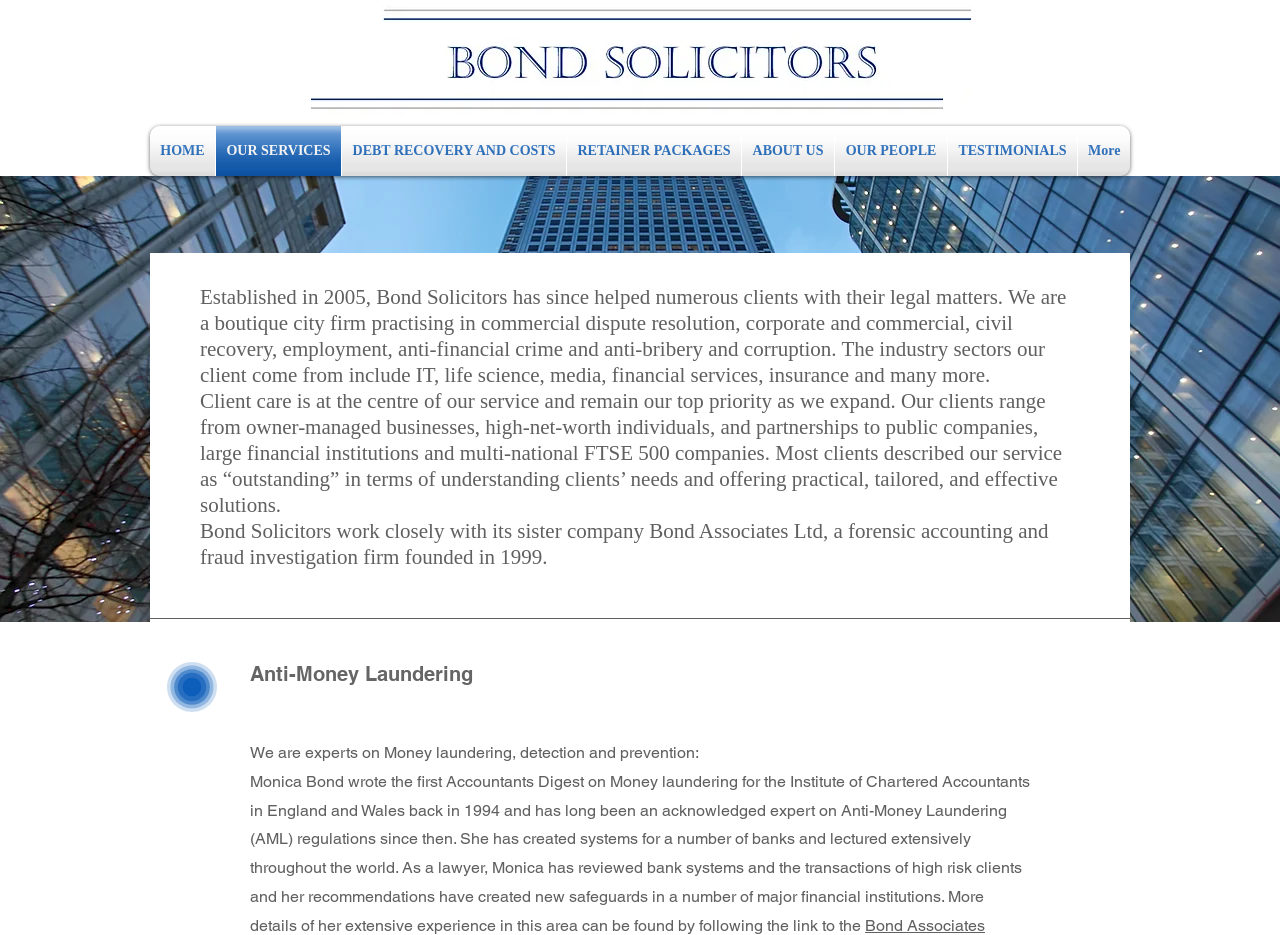Identify the bounding box coordinates of the region I need to click to complete this instruction: "Share via e-mail".

None